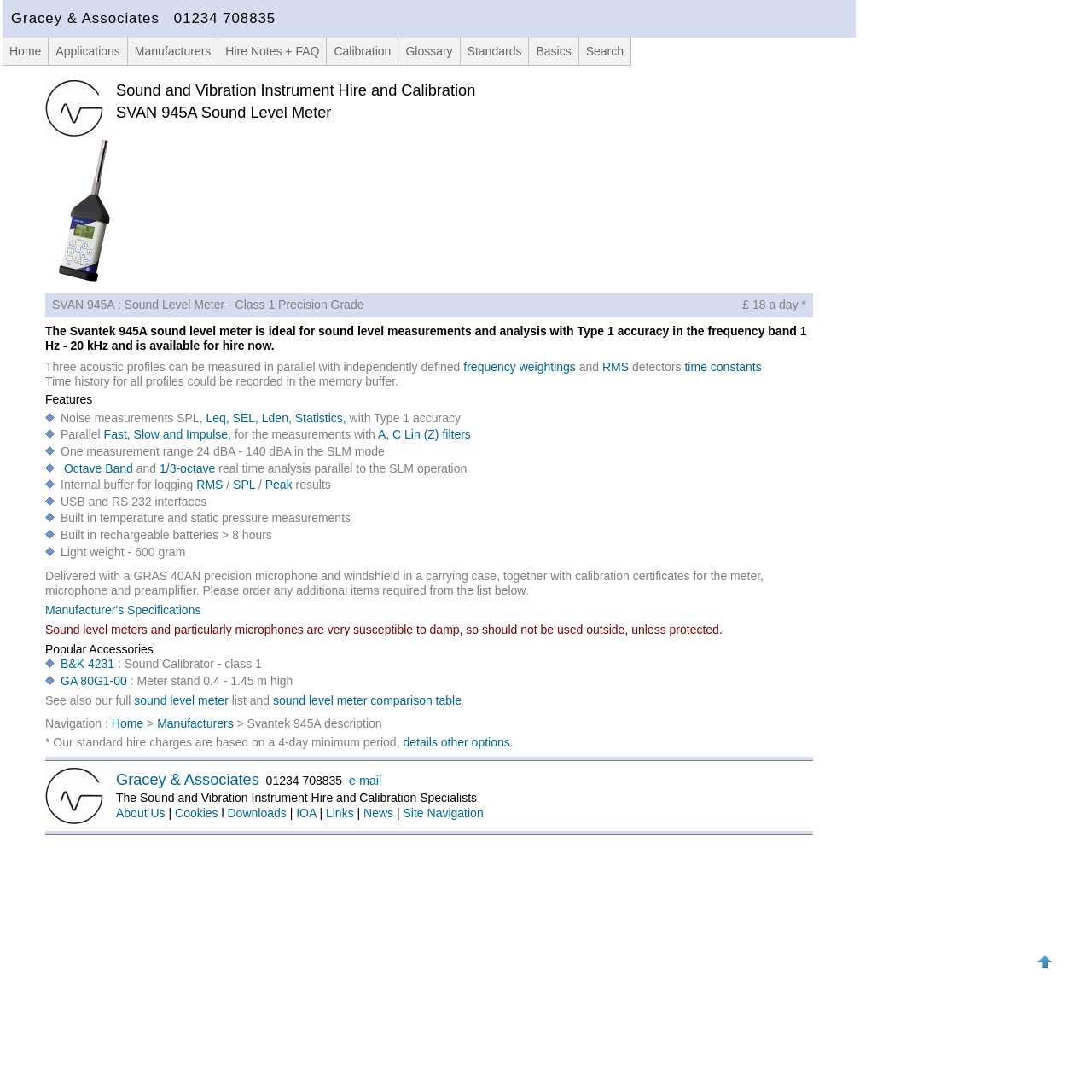Identify the bounding box coordinates for the region of the element that should be clicked to carry out the instruction: "Check the 'Popular Accessories'". The bounding box coordinates should be four float numbers between 0 and 1, i.e., [left, top, right, bottom].

[0.041, 0.588, 0.141, 0.6]